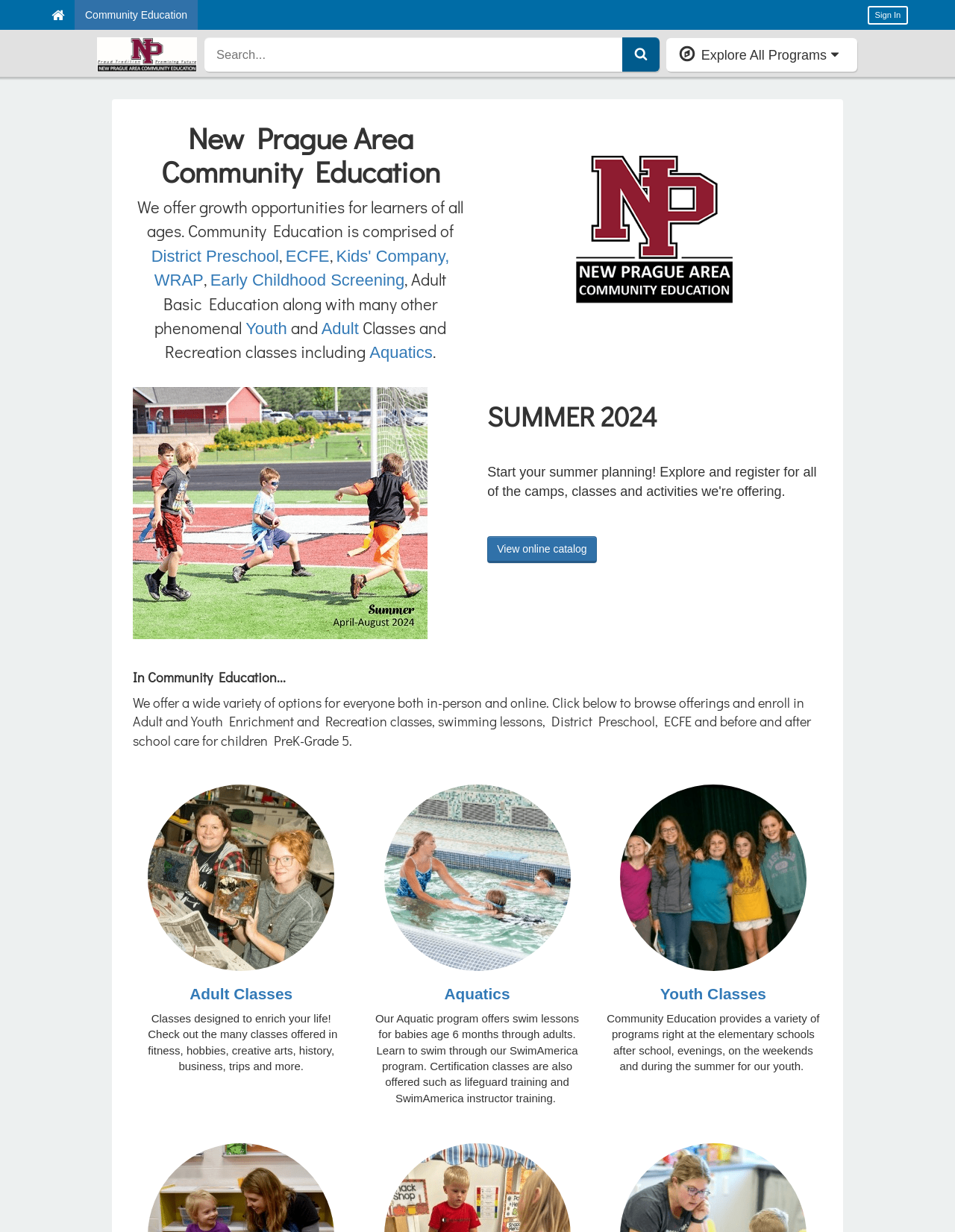Bounding box coordinates are specified in the format (top-left x, top-left y, bottom-right x, bottom-right y). All values are floating point numbers bounded between 0 and 1. Please provide the bounding box coordinate of the region this sentence describes: aria-label="Search" name="q" placeholder="Search..."

[0.214, 0.031, 0.652, 0.058]